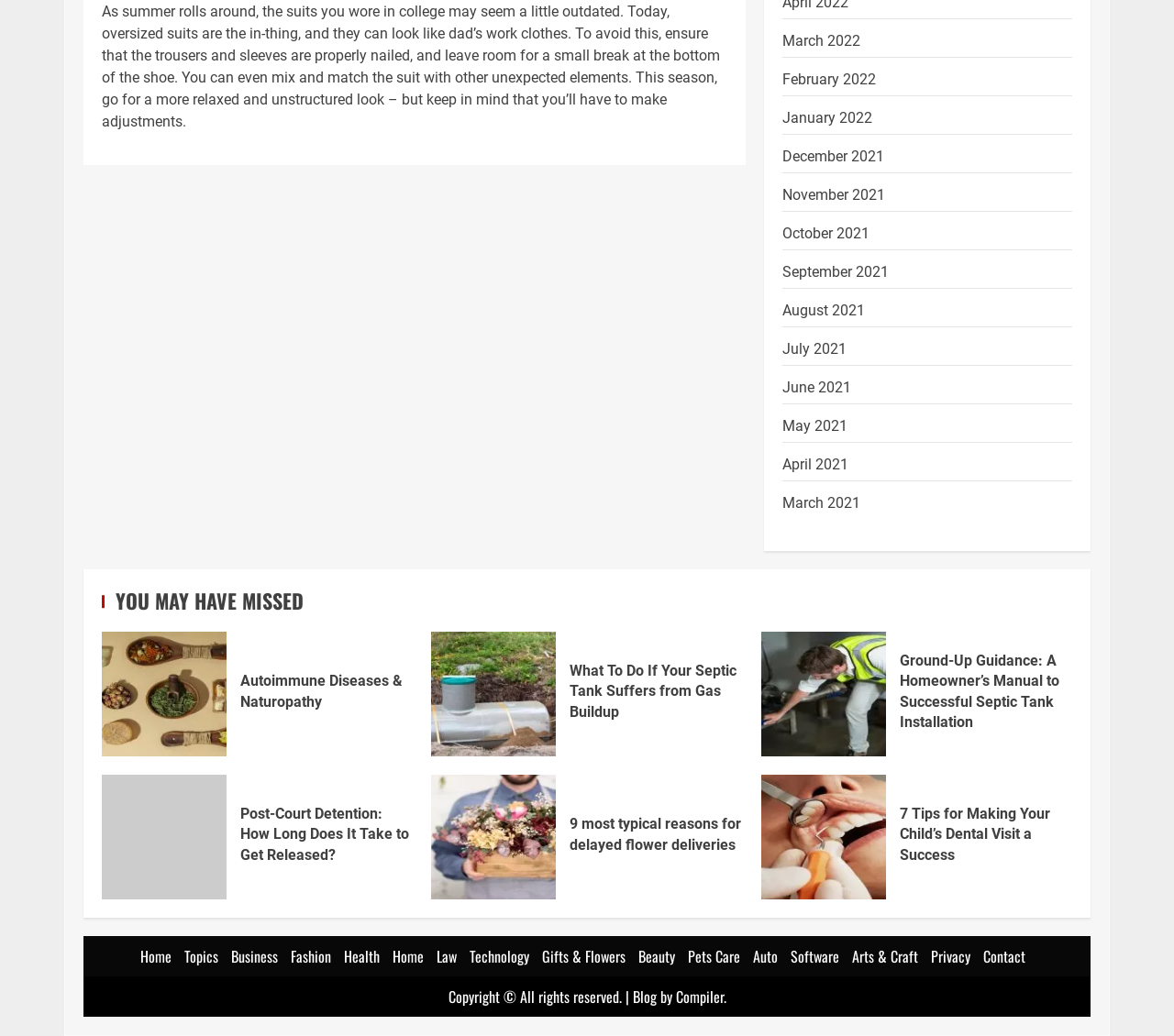Provide a one-word or short-phrase answer to the question:
What is the topic of the article at the top of the page?

Summer fashion